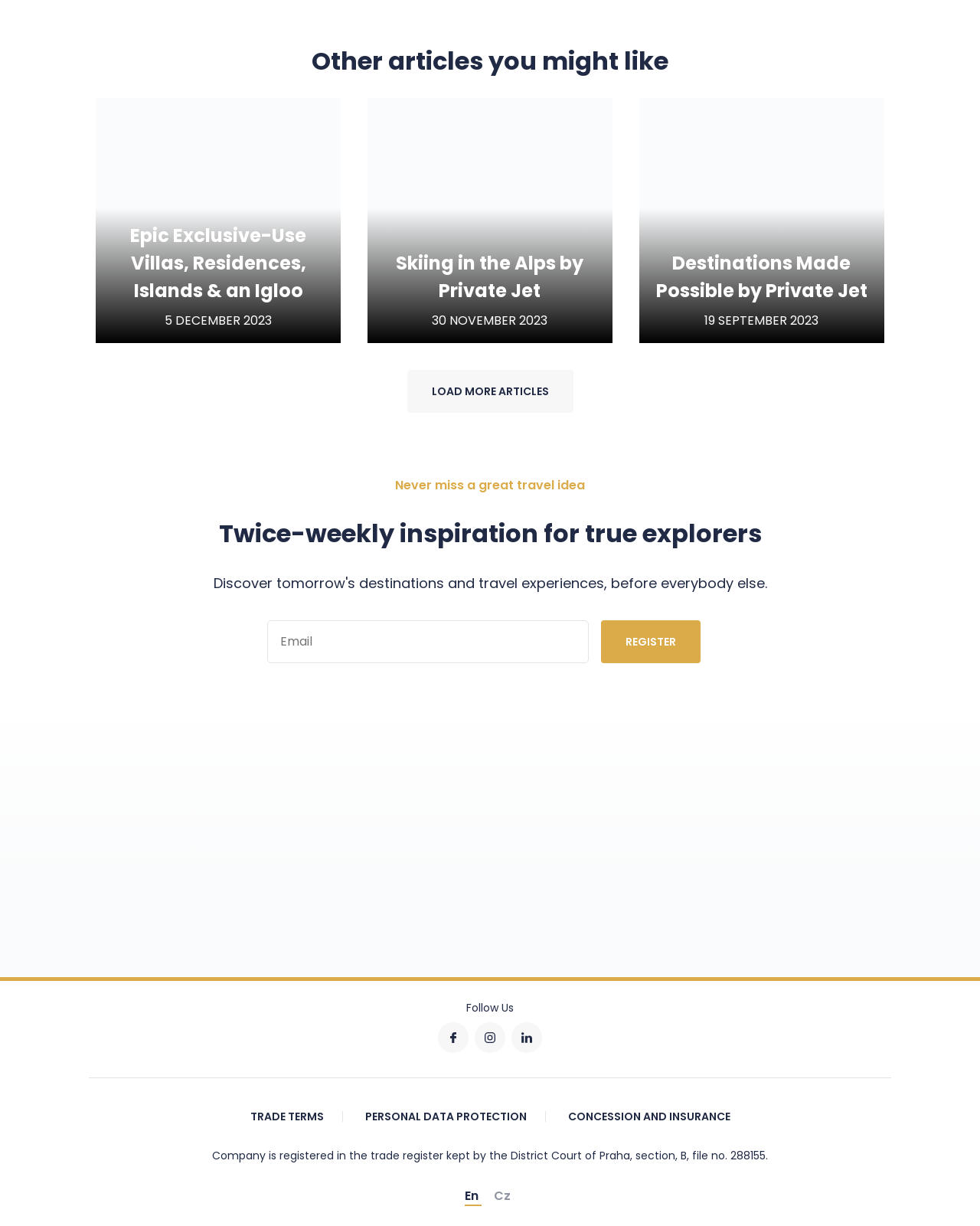Answer with a single word or phrase: 
What is the theme of the articles?

Travel